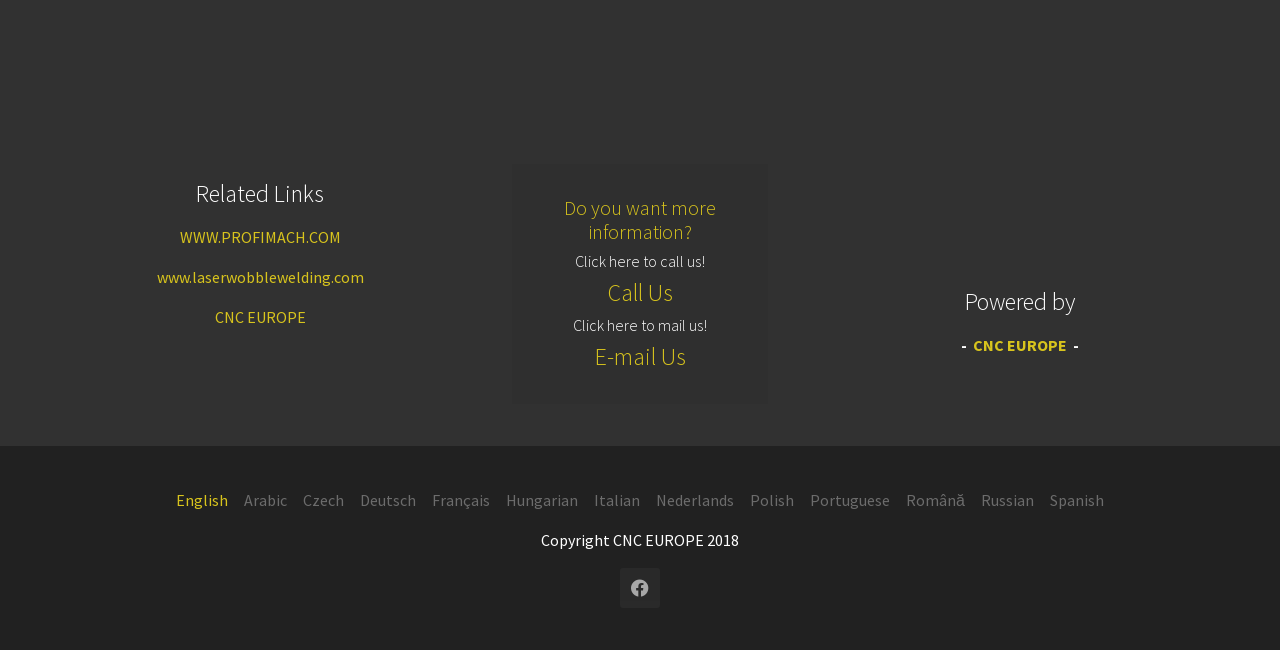Find and provide the bounding box coordinates for the UI element described here: "English". The coordinates should be given as four float numbers between 0 and 1: [left, top, right, bottom].

[0.138, 0.753, 0.178, 0.784]